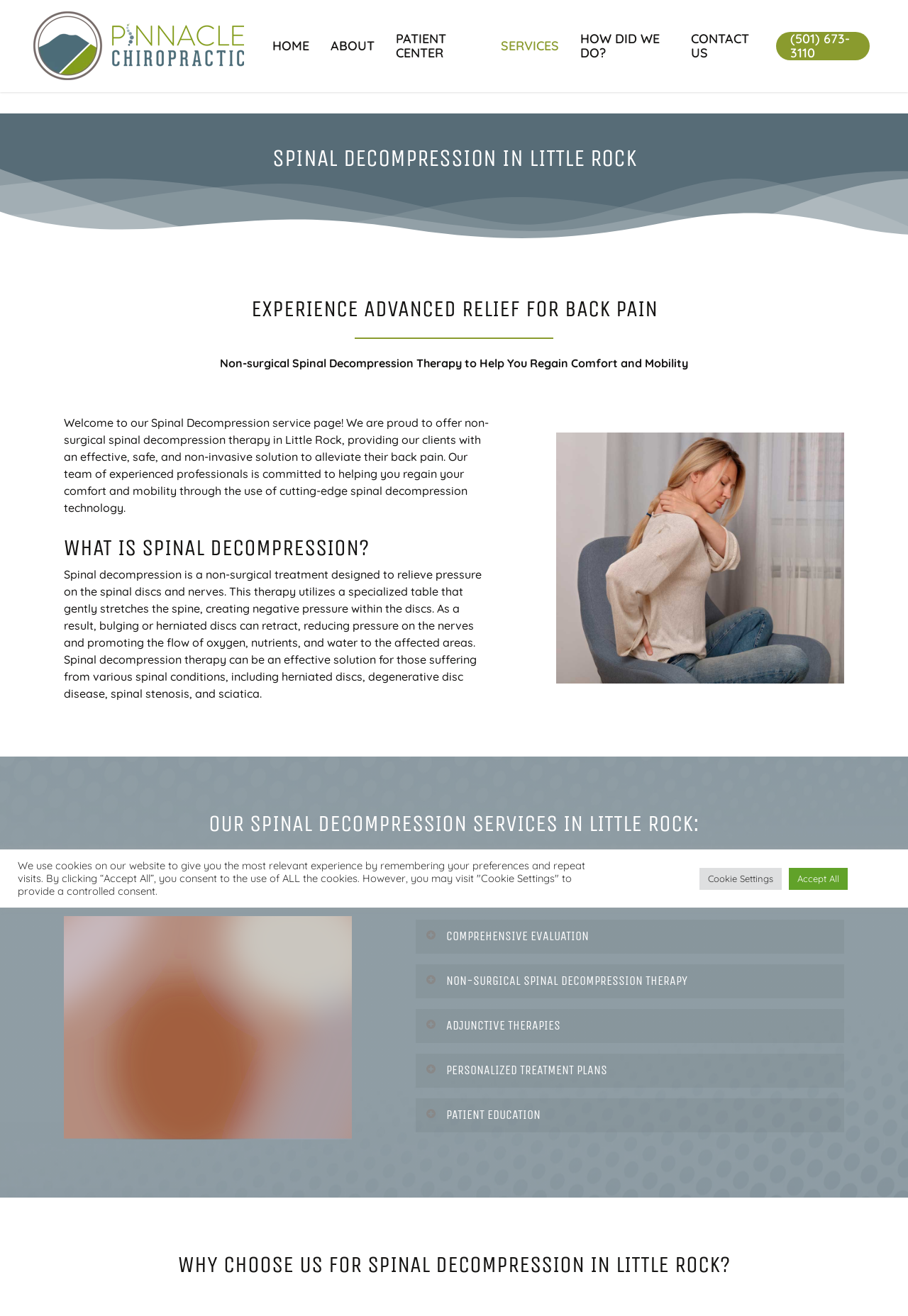Based on the element description Personalized Treatment Plans, identify the bounding box coordinates for the UI element. The coordinates should be in the format (top-left x, top-left y, bottom-right x, bottom-right y) and within the 0 to 1 range.

[0.458, 0.801, 0.93, 0.827]